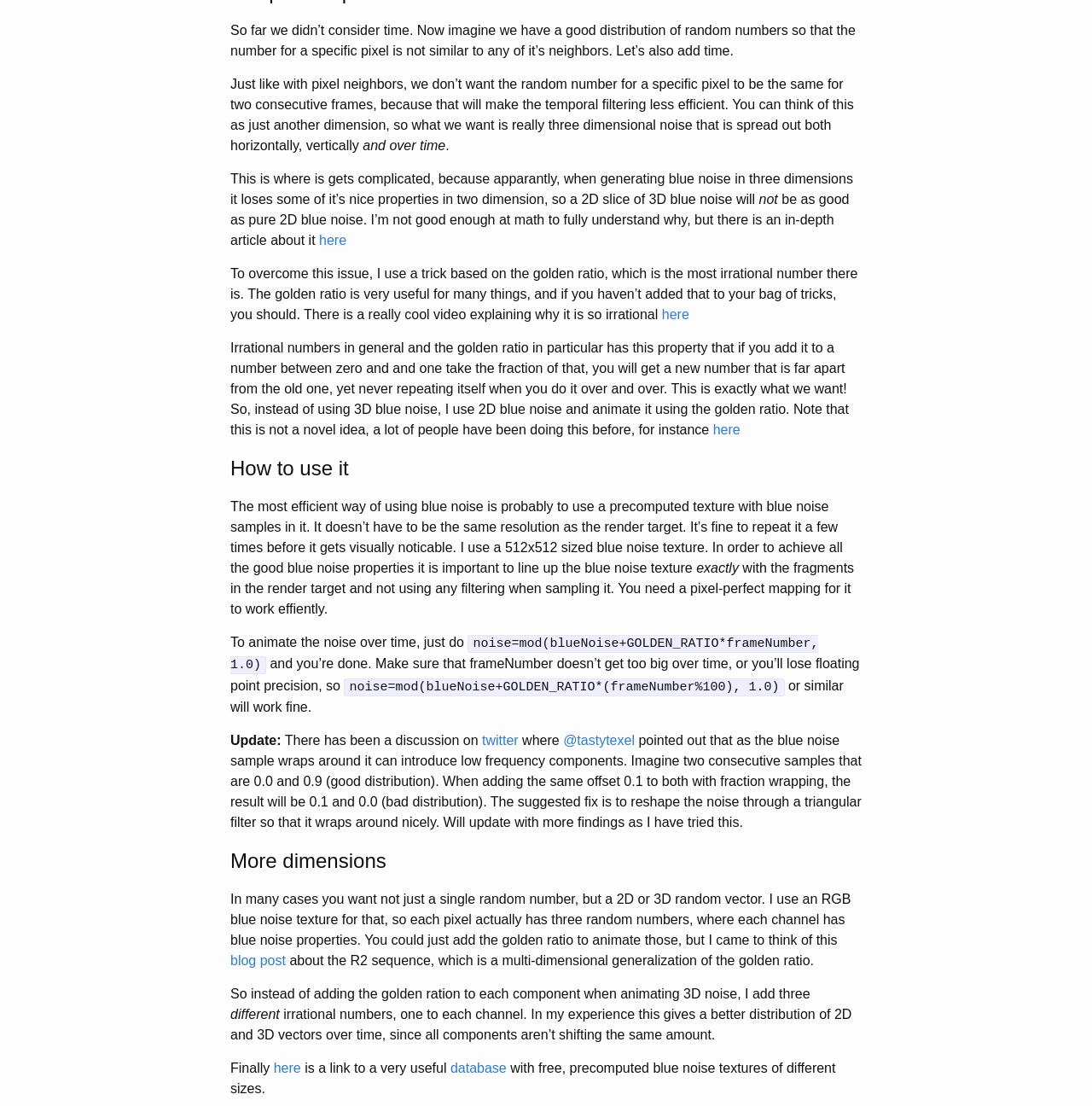Locate the coordinates of the bounding box for the clickable region that fulfills this instruction: "Click the link 'here'".

[0.292, 0.211, 0.317, 0.224]